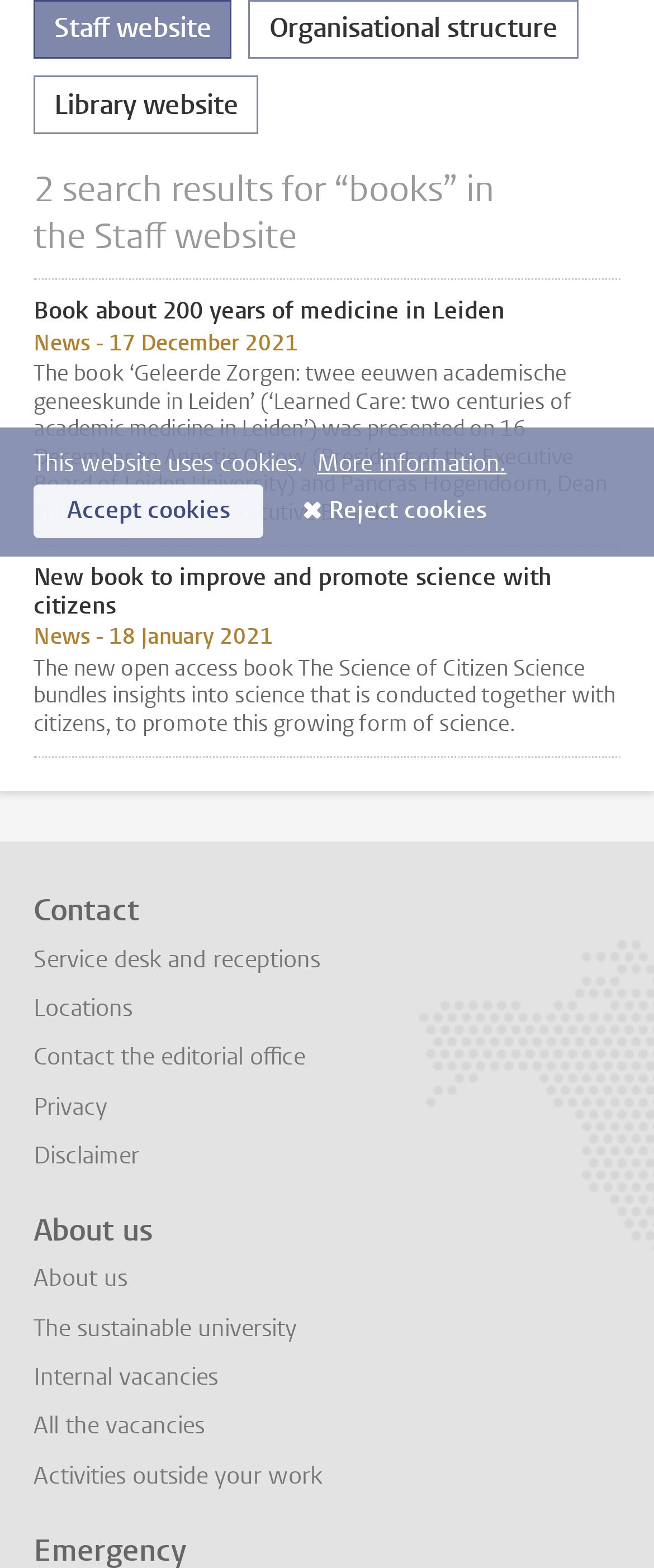Please provide the bounding box coordinates for the UI element as described: "The sustainable university". The coordinates must be four floats between 0 and 1, represented as [left, top, right, bottom].

[0.051, 0.837, 0.454, 0.857]